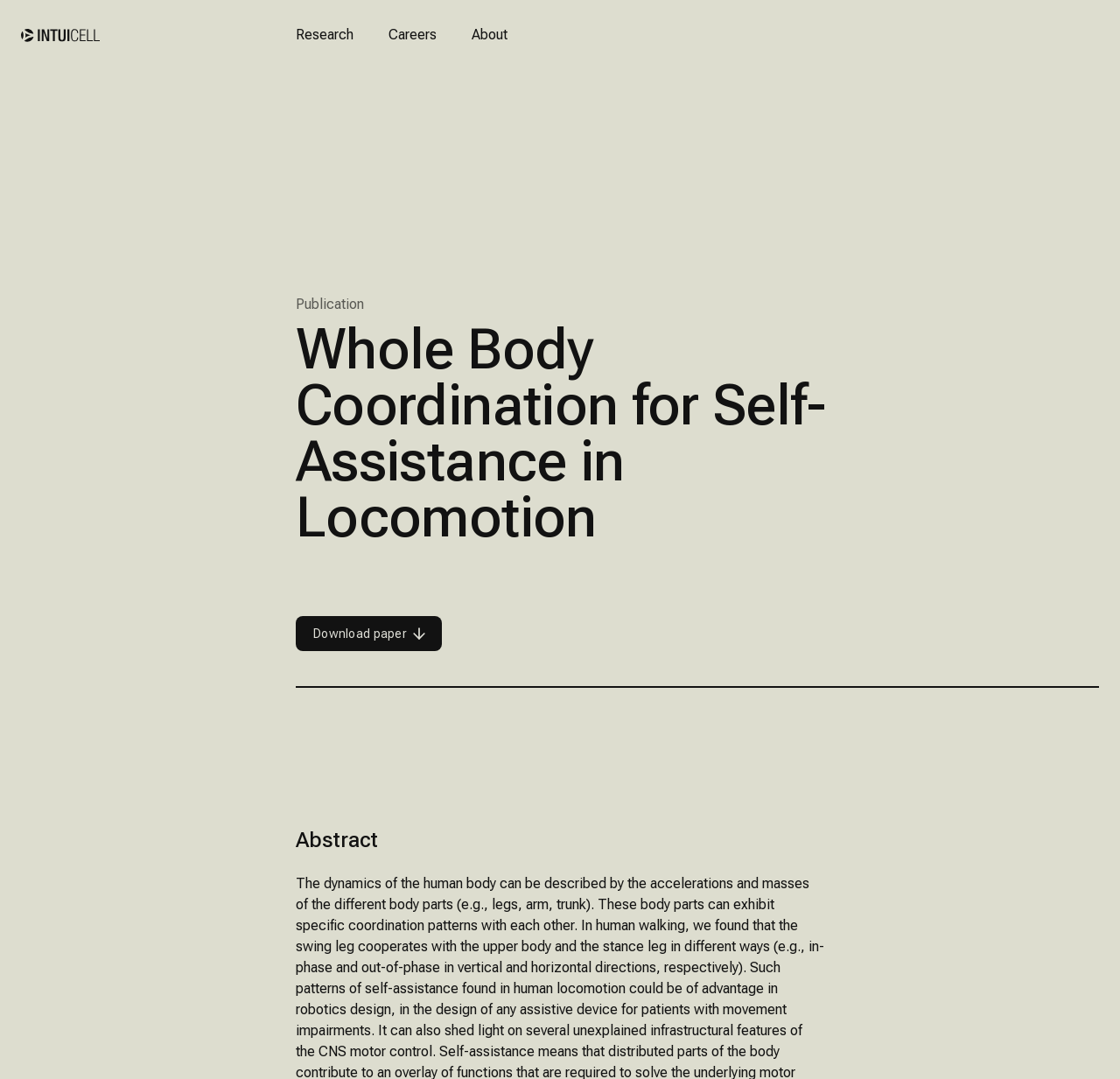Locate the bounding box coordinates of the UI element described by: "Download paper". The bounding box coordinates should consist of four float numbers between 0 and 1, i.e., [left, top, right, bottom].

[0.264, 0.571, 0.394, 0.603]